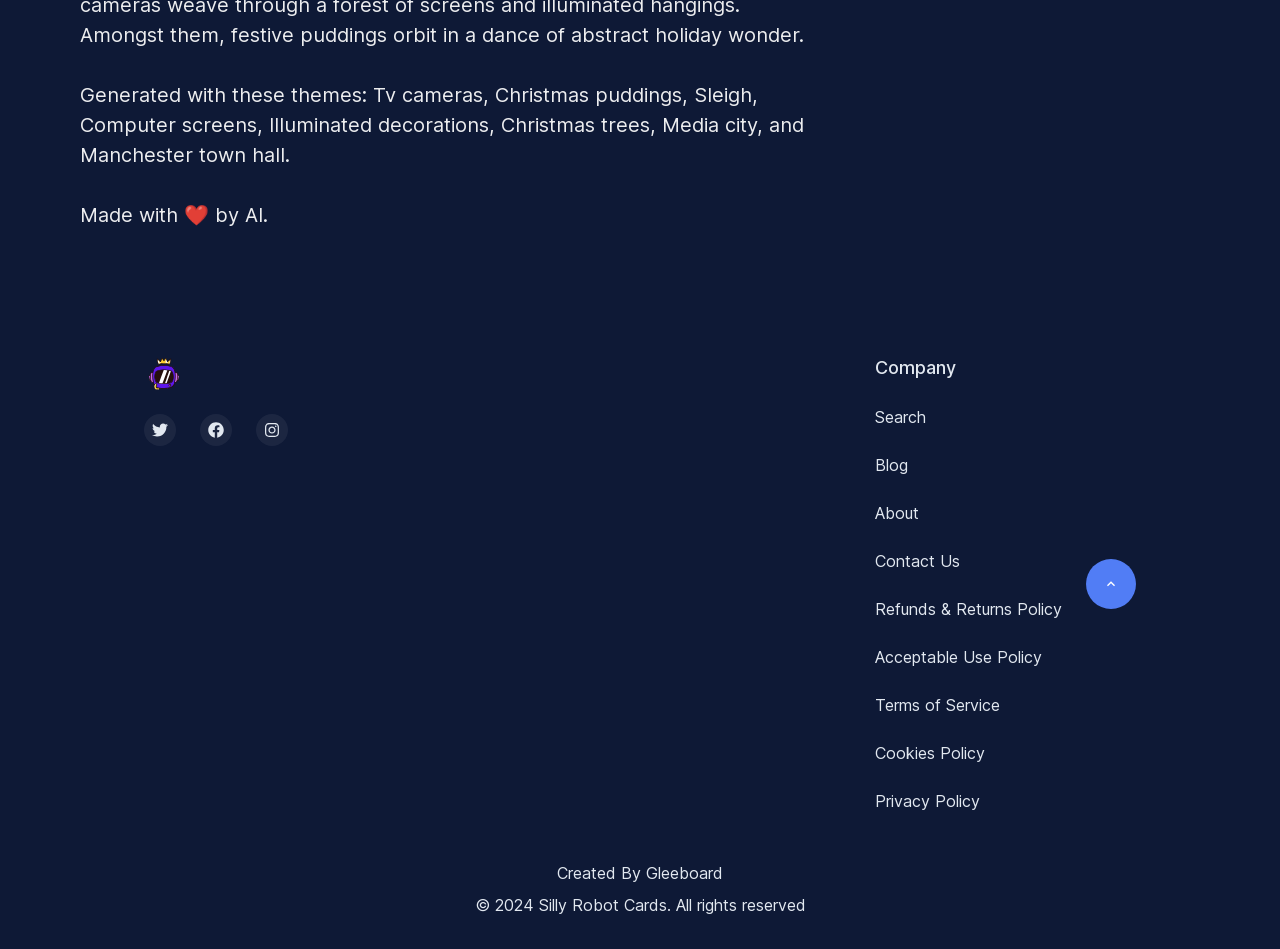Please study the image and answer the question comprehensively:
What is the theme of the website?

The theme of the website is Christmas, which can be inferred from the text 'Generated with these themes: Tv cameras, Christmas puddings, Sleigh, Computer screens, Illuminated decorations, Christmas trees, Media city, and Manchester town hall.' at the top of the page.